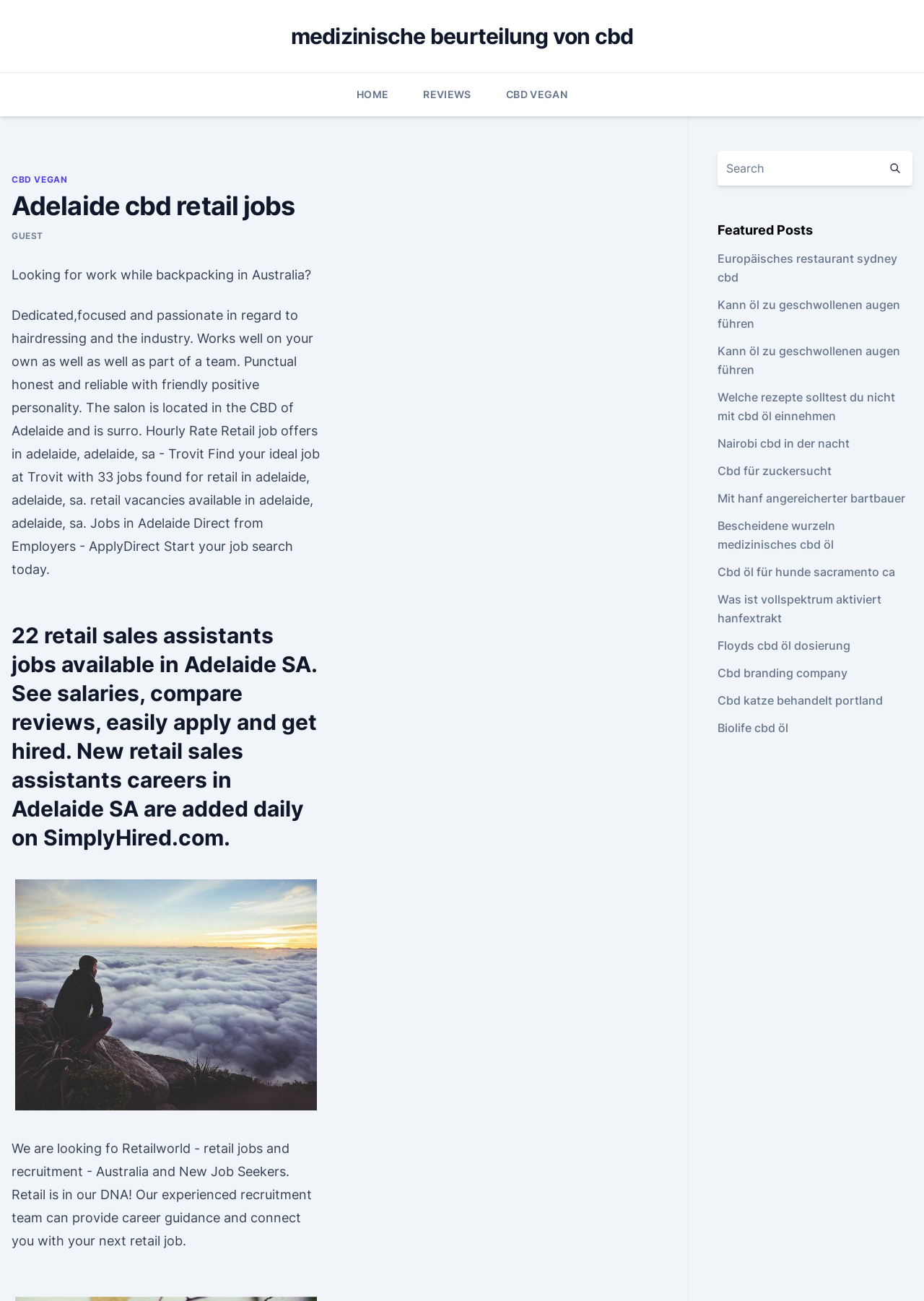Identify the bounding box of the UI element described as follows: "Bescheidene wurzeln medizinisches cbd öl". Provide the coordinates as four float numbers in the range of 0 to 1 [left, top, right, bottom].

[0.776, 0.398, 0.904, 0.424]